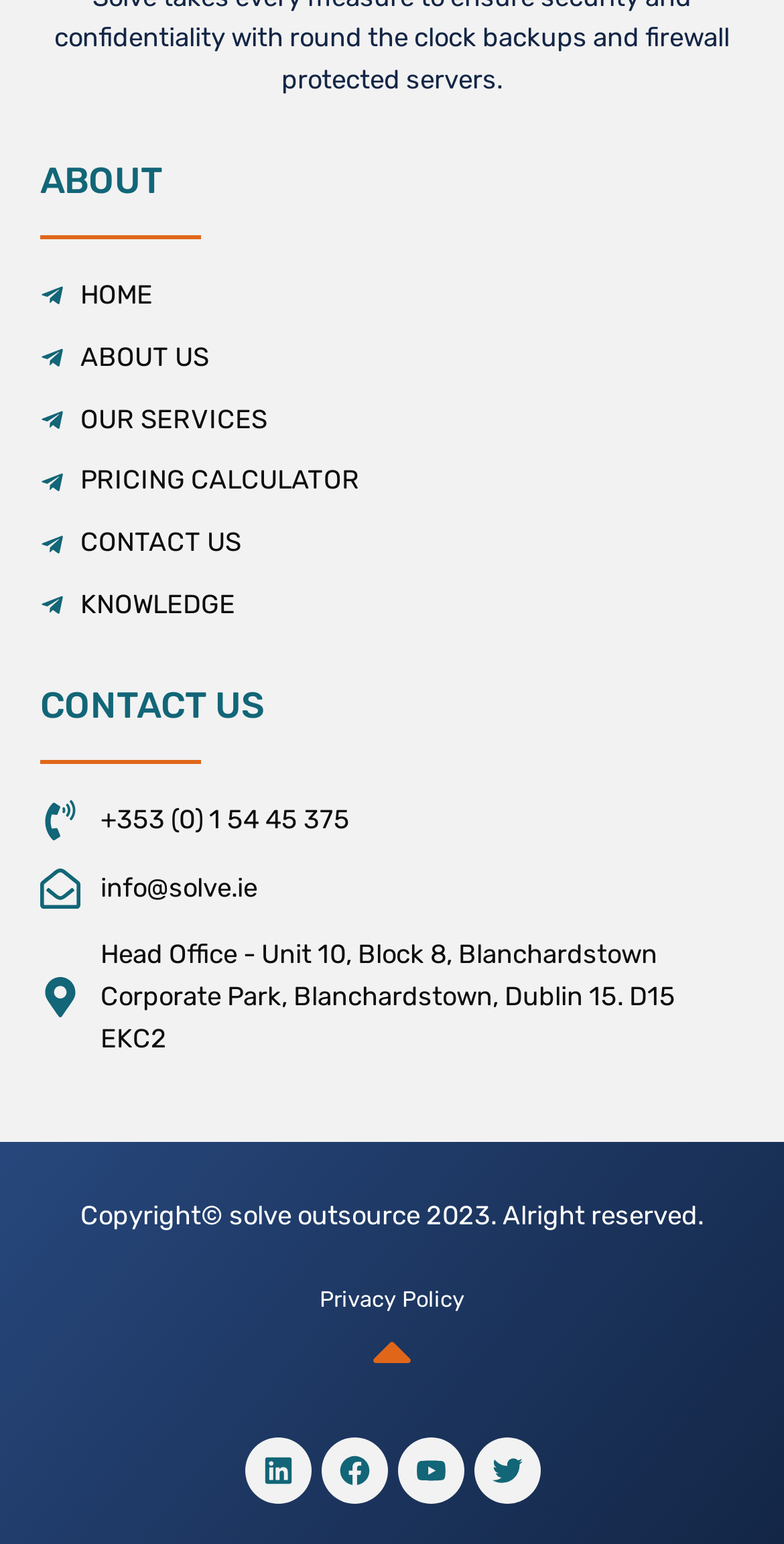Identify the bounding box coordinates of the clickable section necessary to follow the following instruction: "go to home page". The coordinates should be presented as four float numbers from 0 to 1, i.e., [left, top, right, bottom].

[0.051, 0.178, 0.949, 0.205]